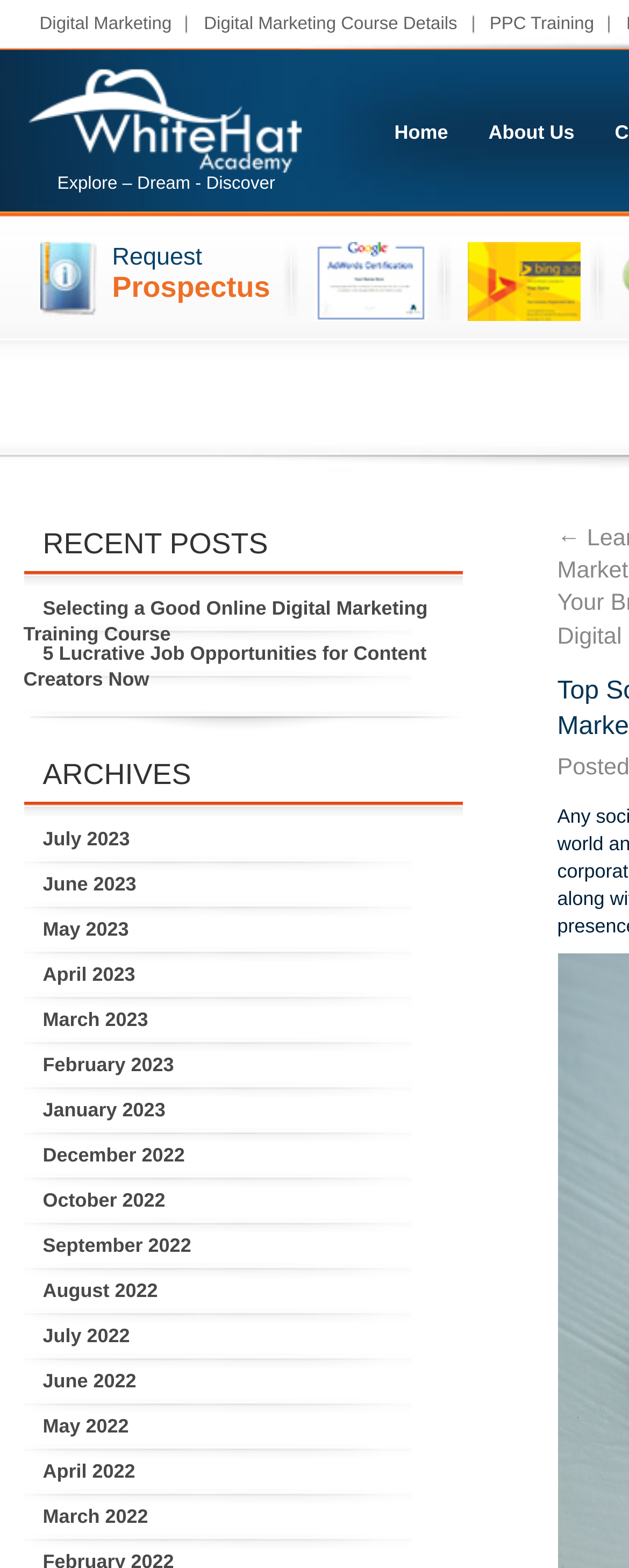Please identify the bounding box coordinates of the element I need to click to follow this instruction: "Go to the home page".

[0.596, 0.068, 0.746, 0.105]